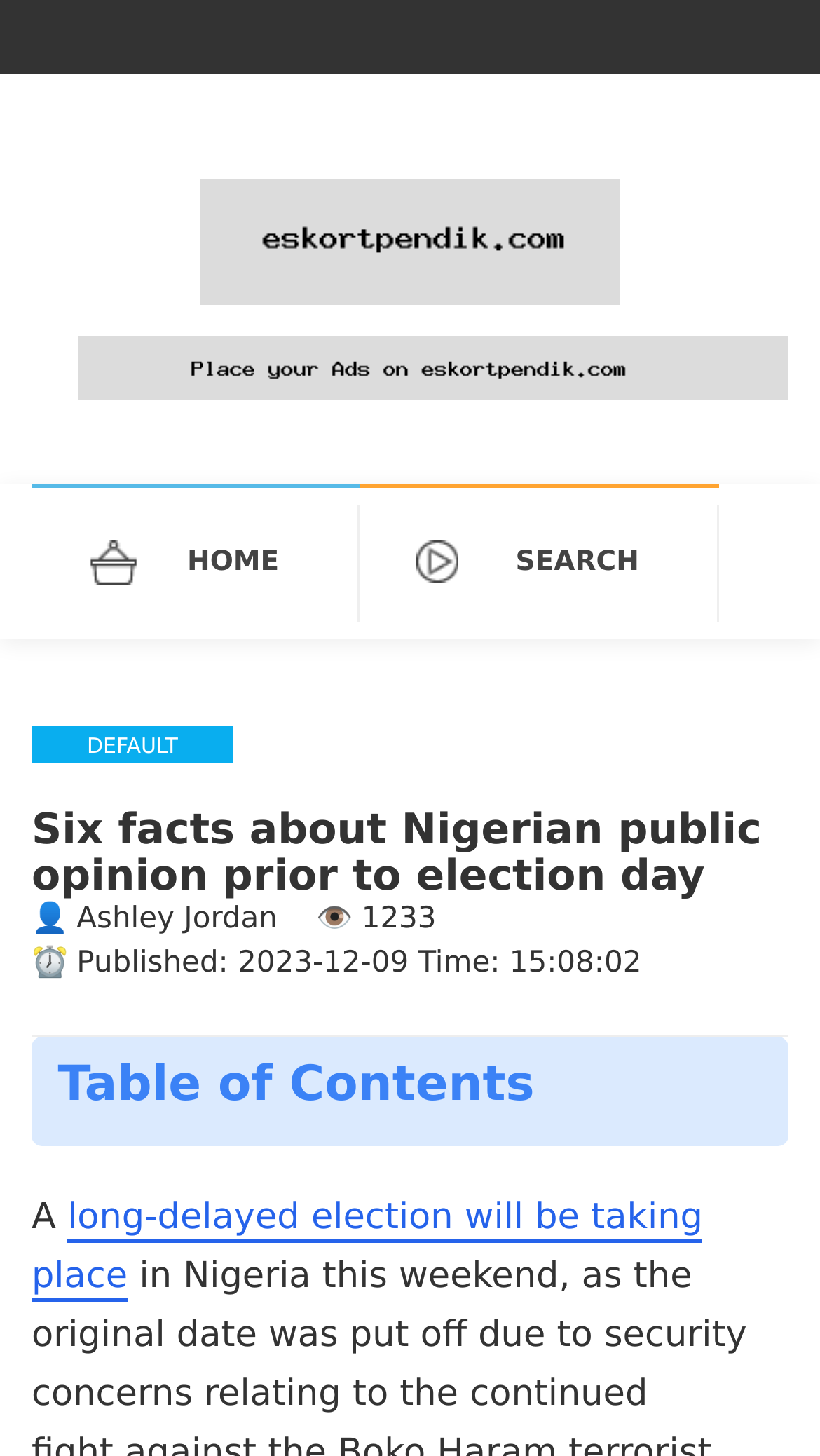What is the logo of the website?
Give a one-word or short-phrase answer derived from the screenshot.

Site Logo